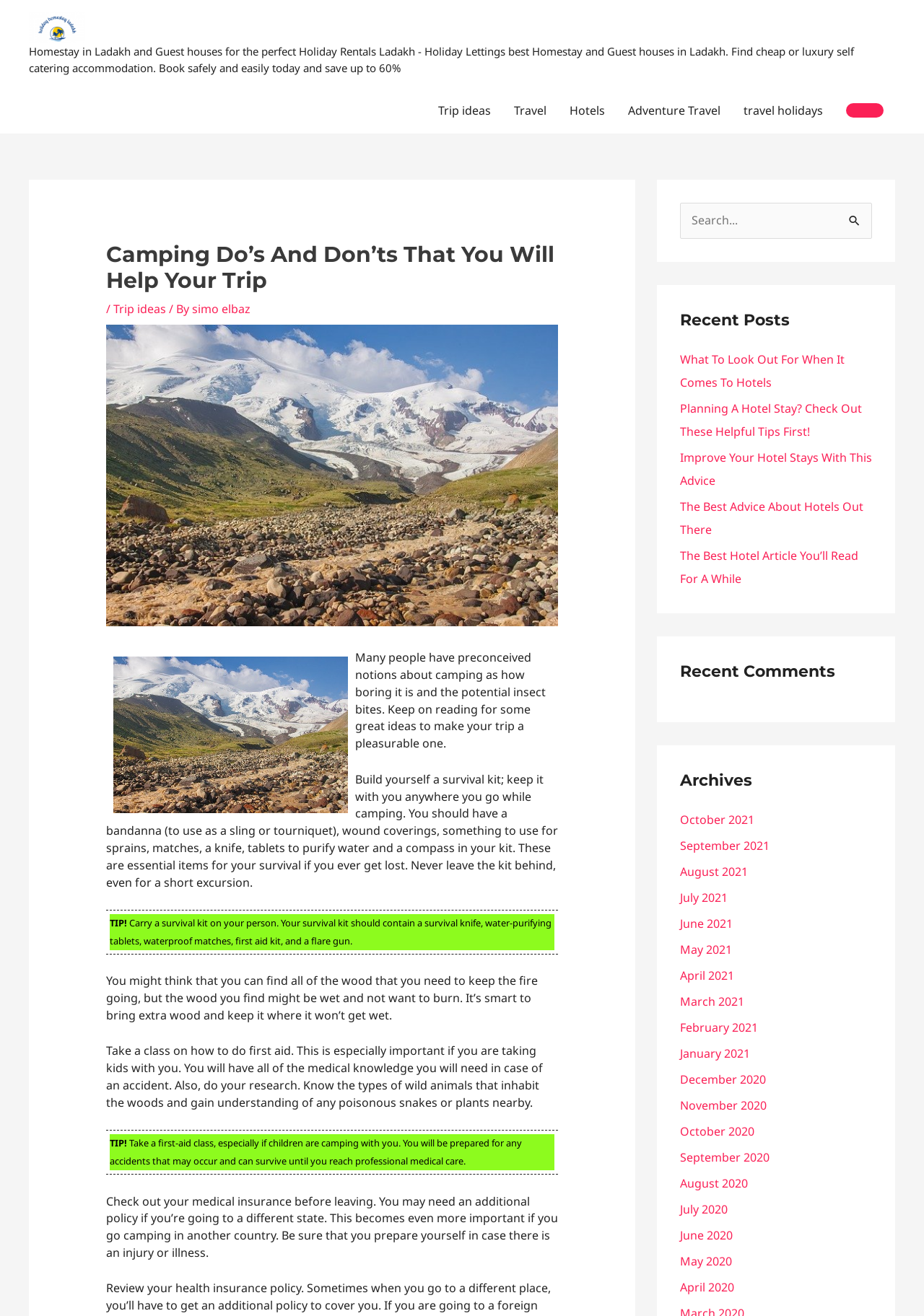Determine the bounding box coordinates of the clickable region to follow the instruction: "View October 2021 archives".

[0.736, 0.617, 0.816, 0.629]